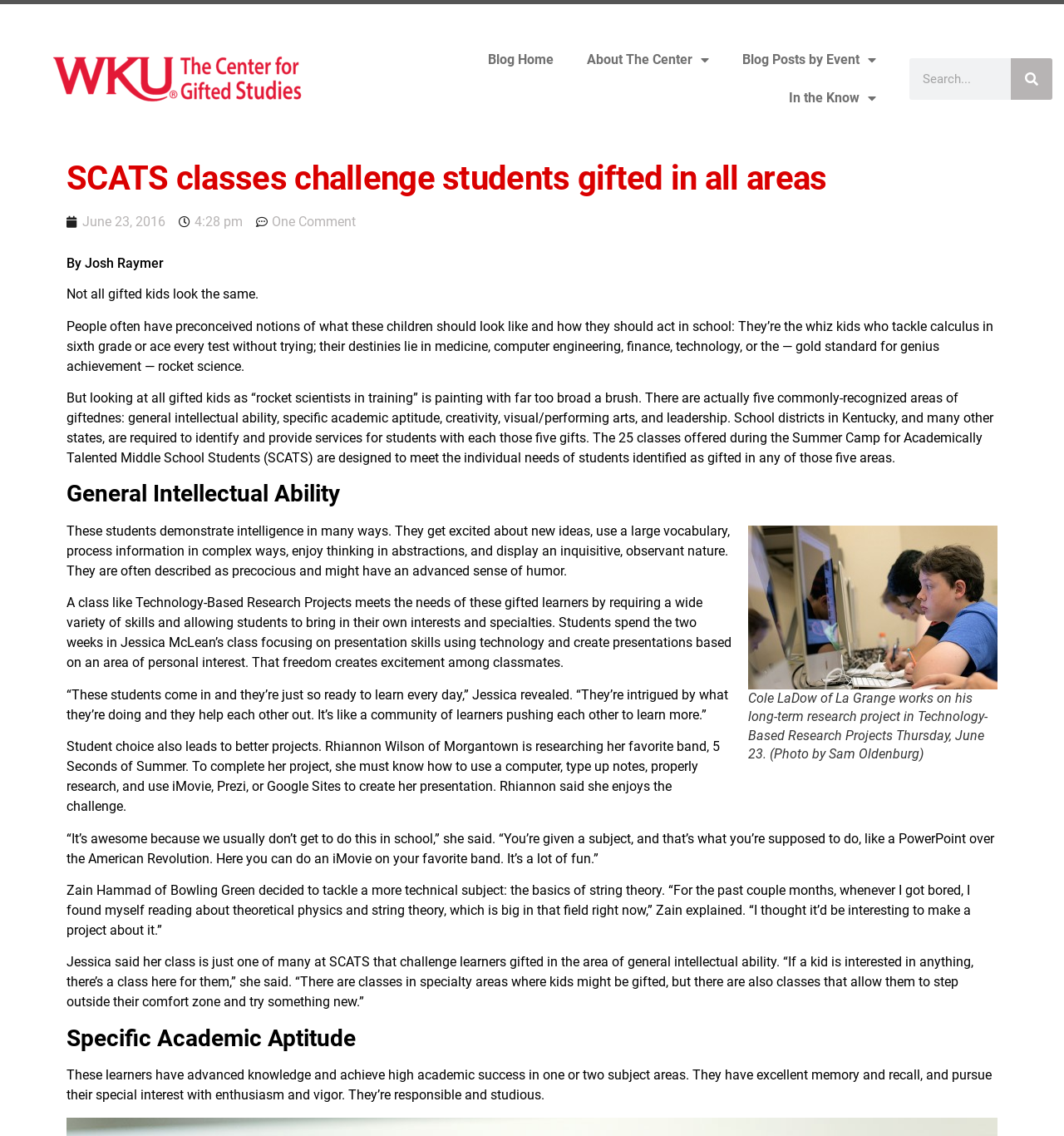Select the bounding box coordinates of the element I need to click to carry out the following instruction: "Learn more about In the Know".

[0.726, 0.07, 0.839, 0.103]